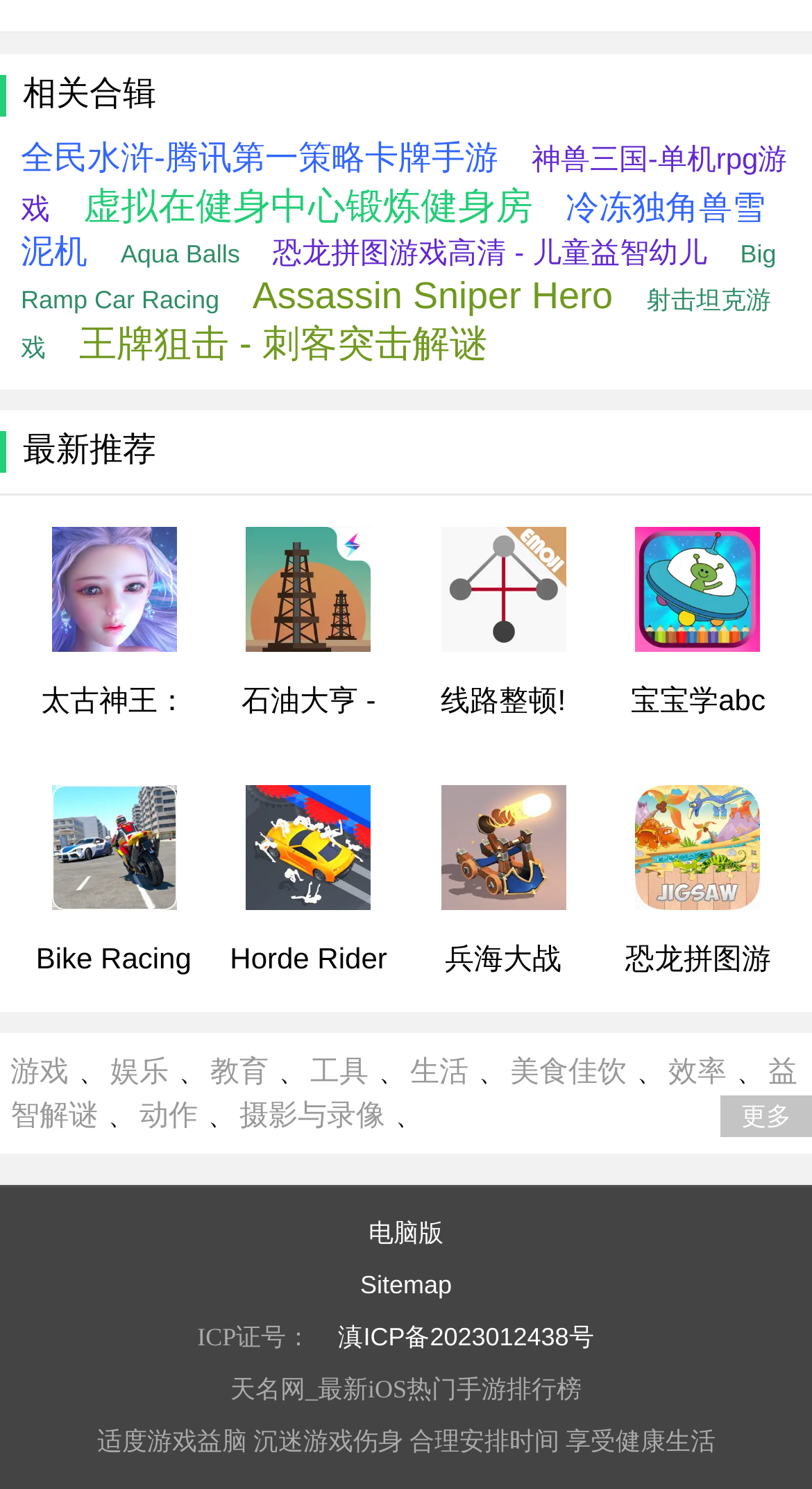Locate the bounding box coordinates of the item that should be clicked to fulfill the instruction: "Click on the '游戏' category".

[0.013, 0.708, 0.085, 0.73]